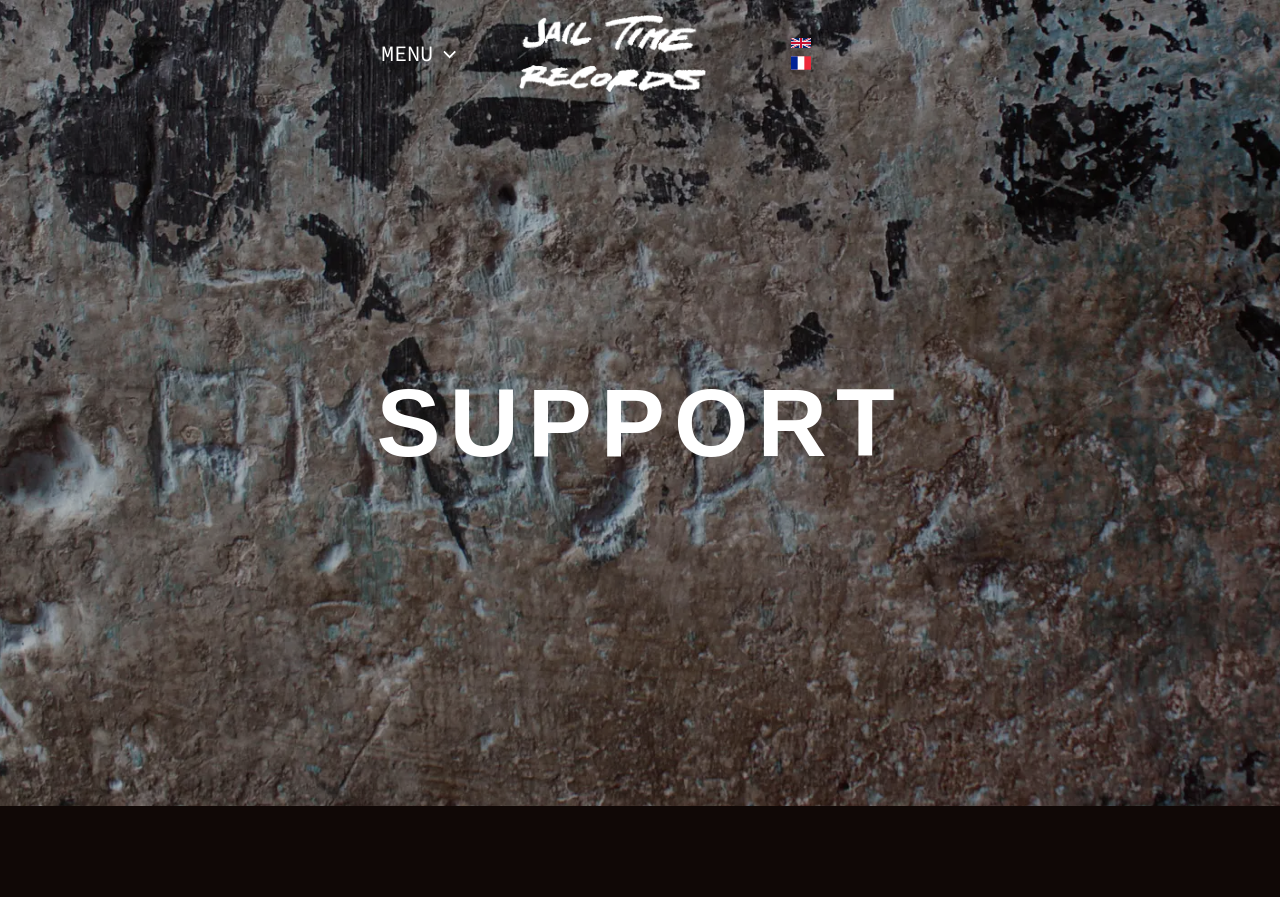Using the element description: "alt="Jail Time Records"", determine the bounding box coordinates for the specified UI element. The coordinates should be four float numbers between 0 and 1, [left, top, right, bottom].

[0.405, 0.047, 0.552, 0.068]